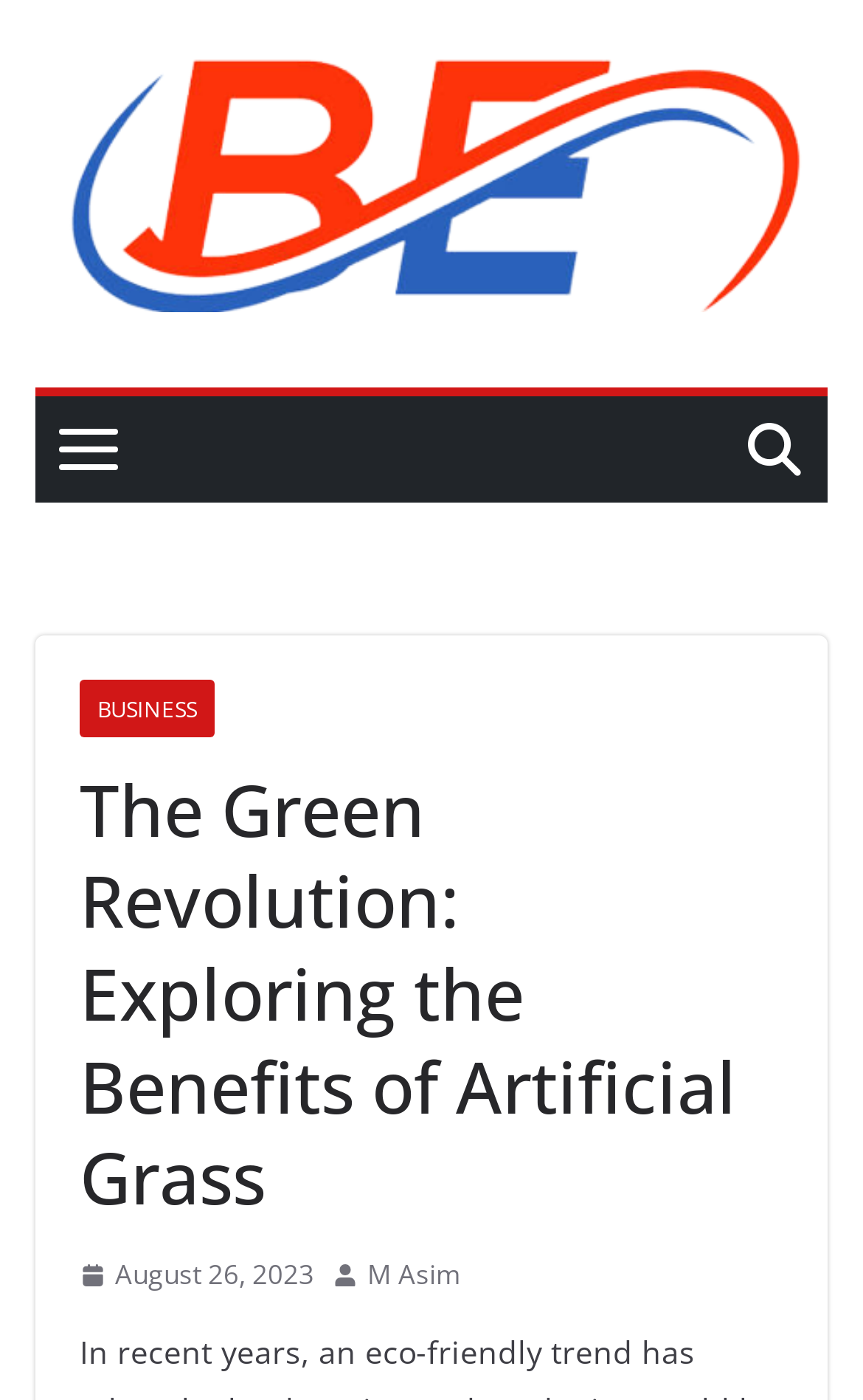Please give a succinct answer using a single word or phrase:
Who is the author of the article?

M Asim